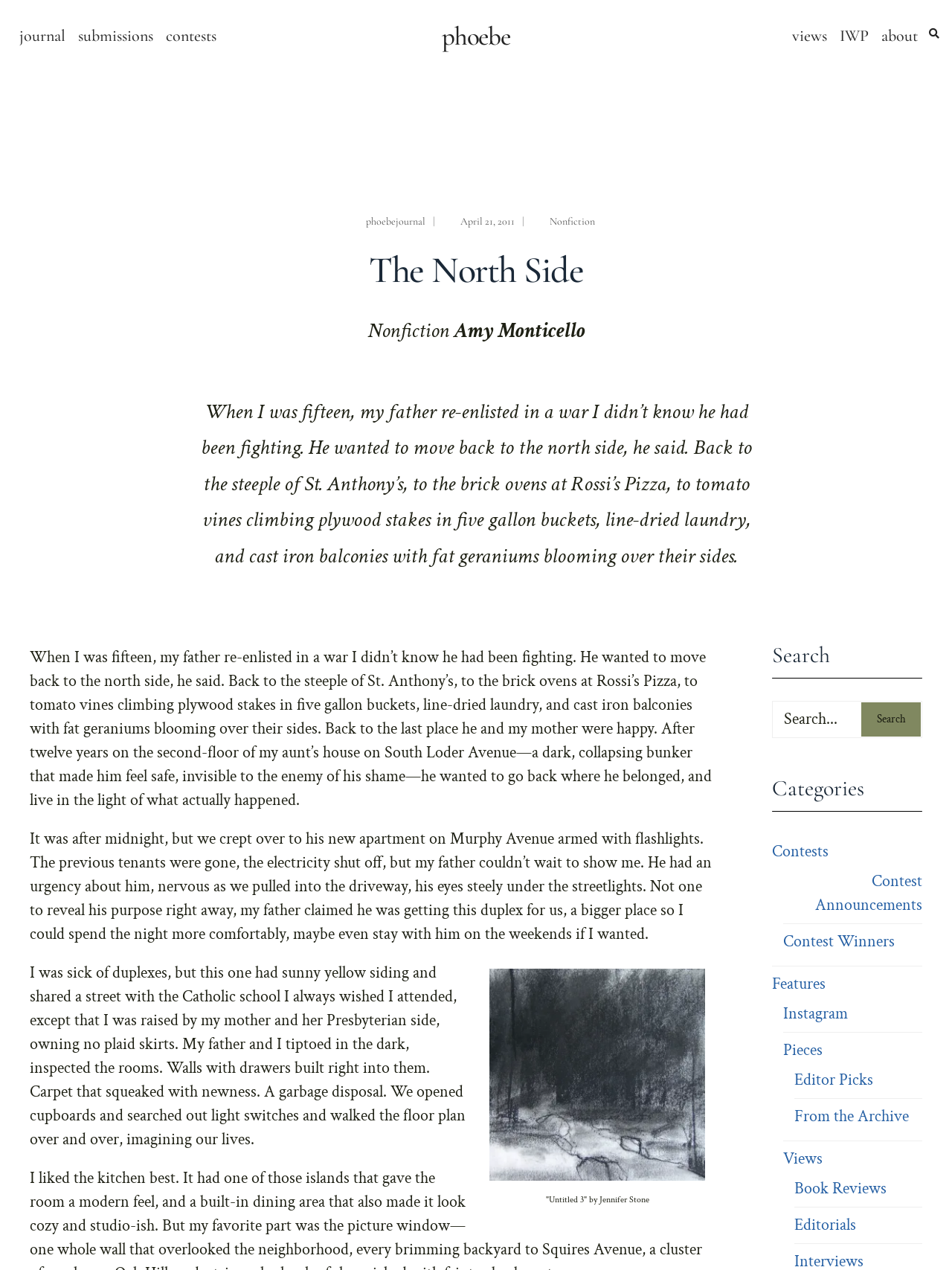Determine the bounding box coordinates for the clickable element required to fulfill the instruction: "go to the contests page". Provide the coordinates as four float numbers between 0 and 1, i.e., [left, top, right, bottom].

[0.17, 0.016, 0.232, 0.04]